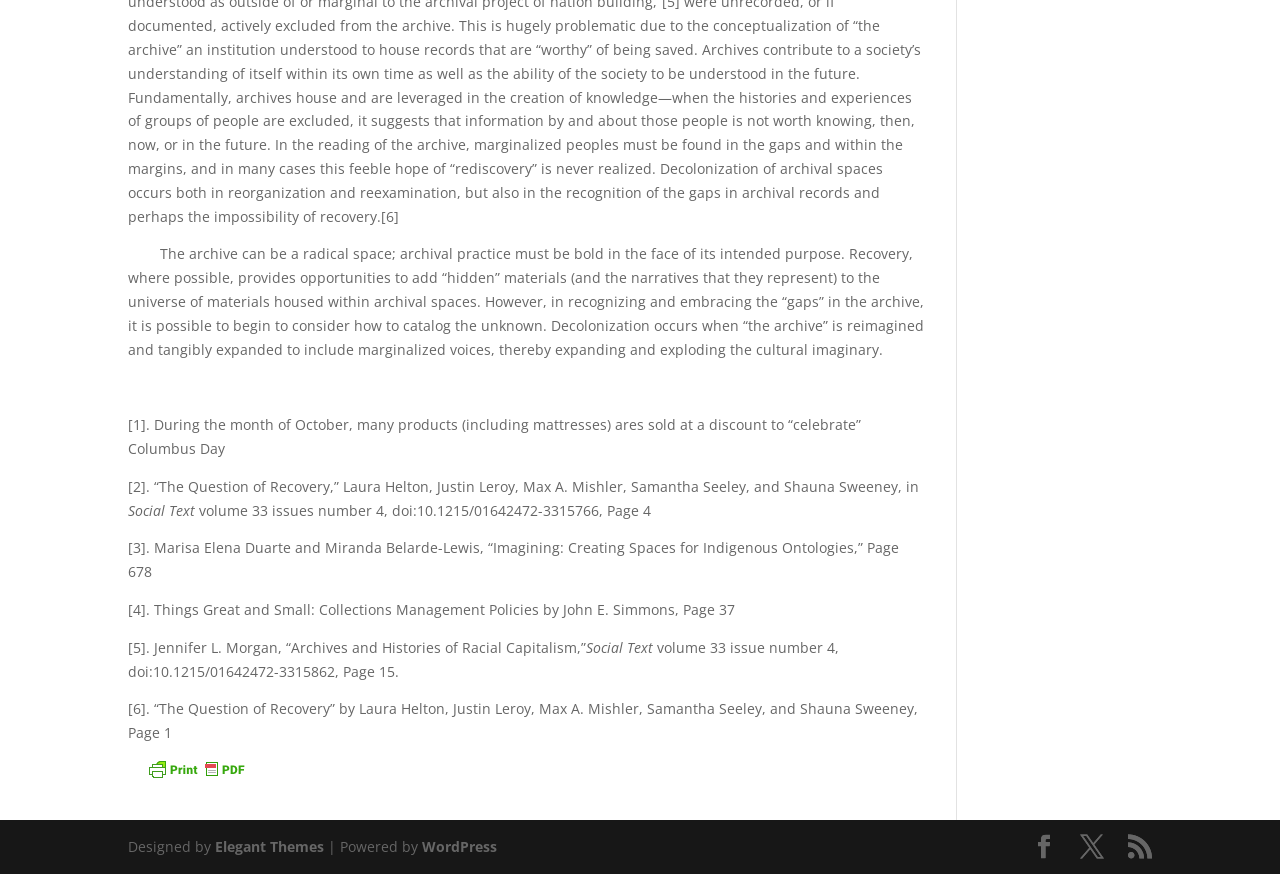What is the purpose of the 'Print Friendly, PDF & Email' link?
Respond to the question with a single word or phrase according to the image.

To print or save the article